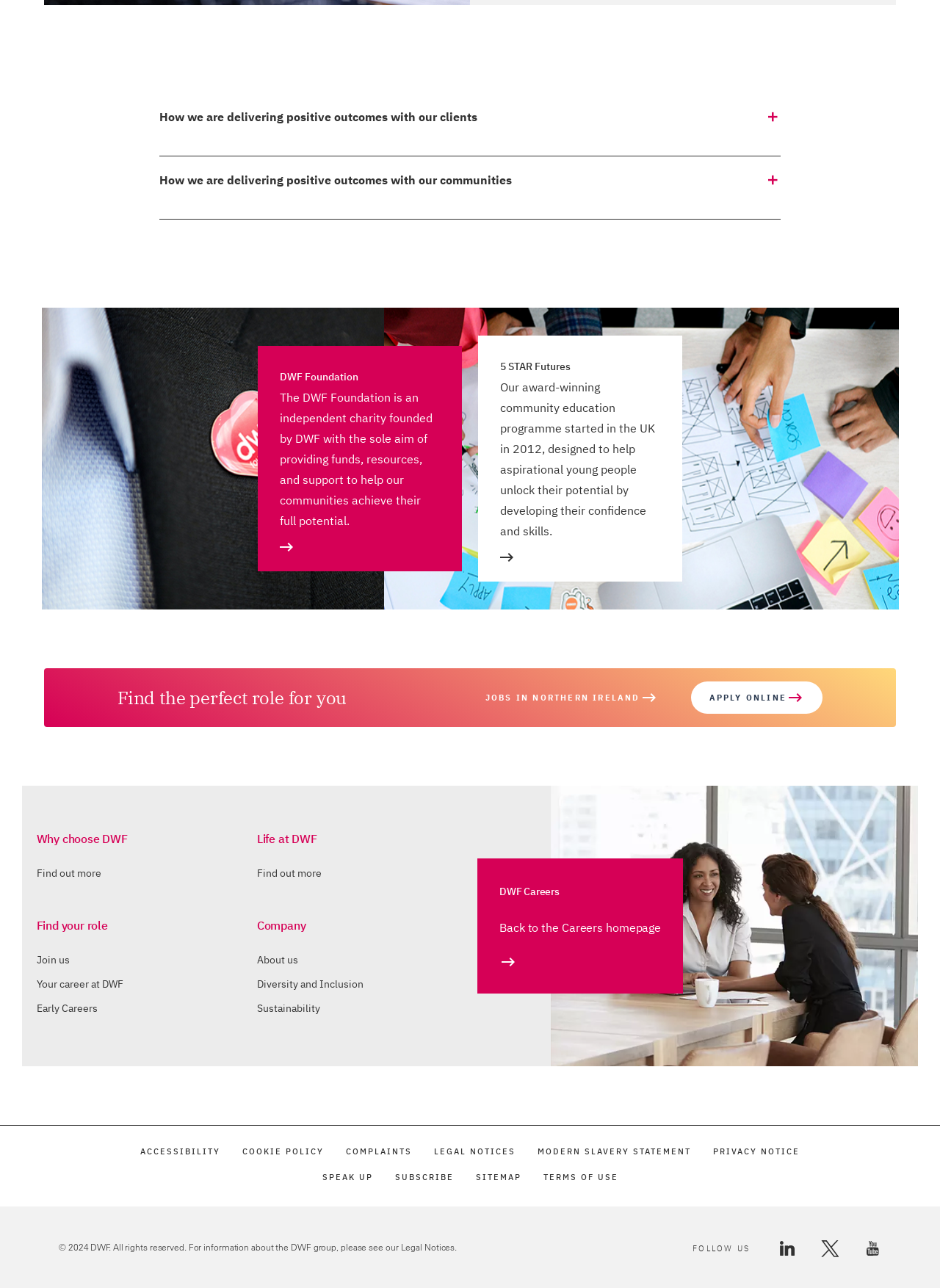Find the bounding box of the UI element described as: "Subscribe". The bounding box coordinates should be given as four float values between 0 and 1, i.e., [left, top, right, bottom].

[0.42, 0.91, 0.482, 0.918]